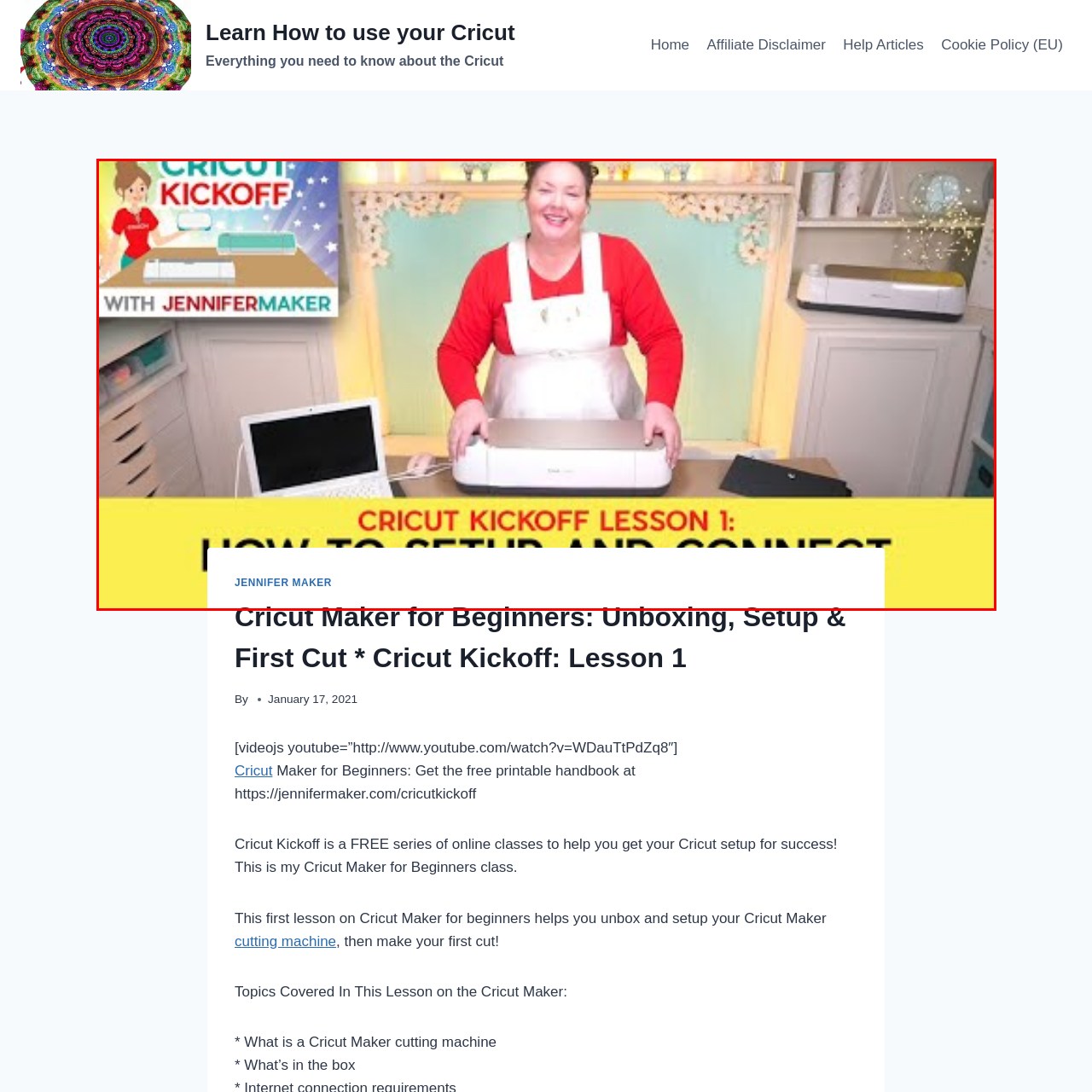What is the name of the machine on the crafting table?
Please look at the image marked with a red bounding box and provide a one-word or short-phrase answer based on what you see.

Cricut Maker